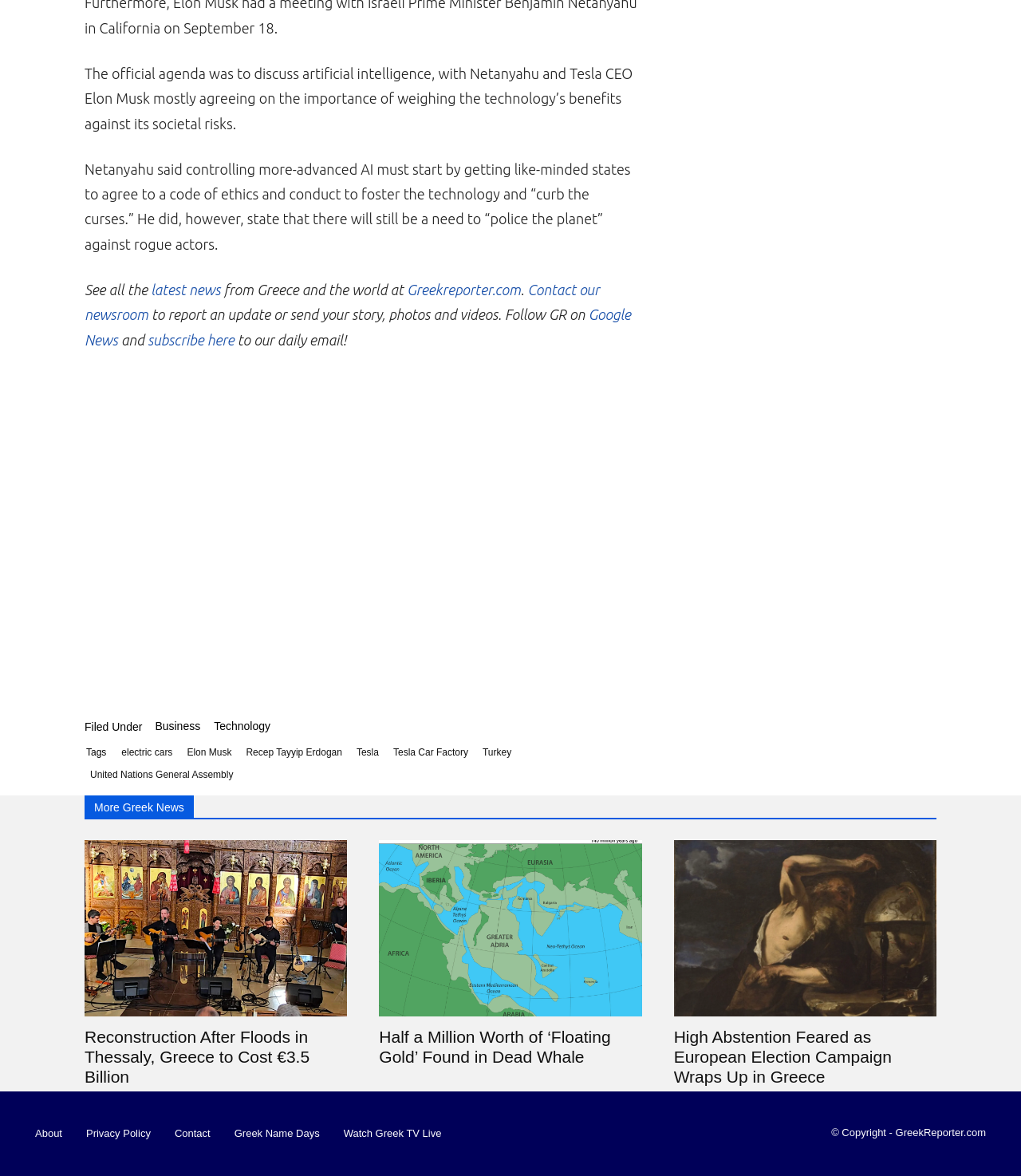Use the details in the image to answer the question thoroughly: 
What is the category of the news article?

Based on the link elements with IDs 437 and 438, it is mentioned that the categories of the news article are Business and Technology.